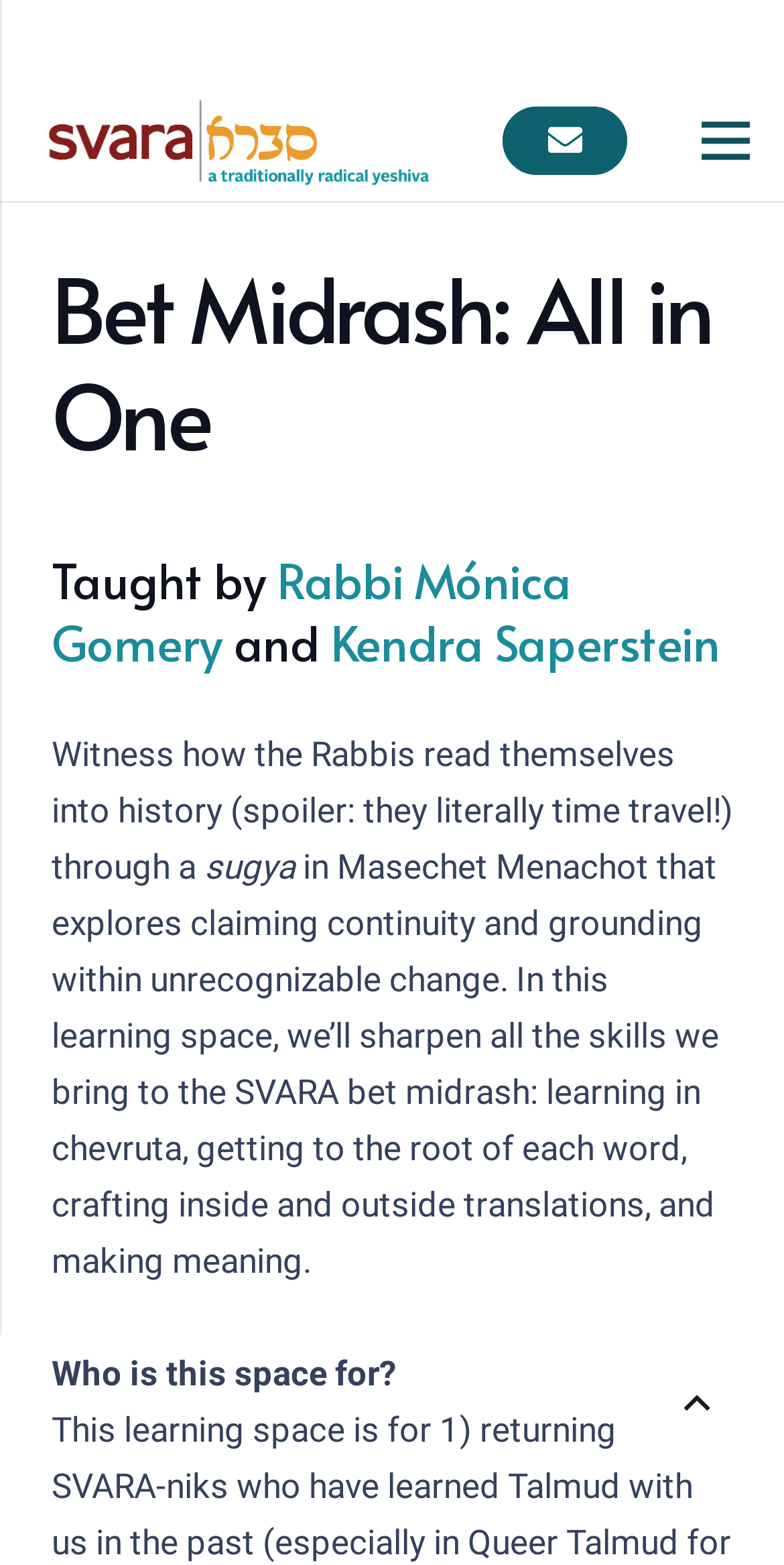Using the given element description, provide the bounding box coordinates (top-left x, top-left y, bottom-right x, bottom-right y) for the corresponding UI element in the screenshot: Home

None